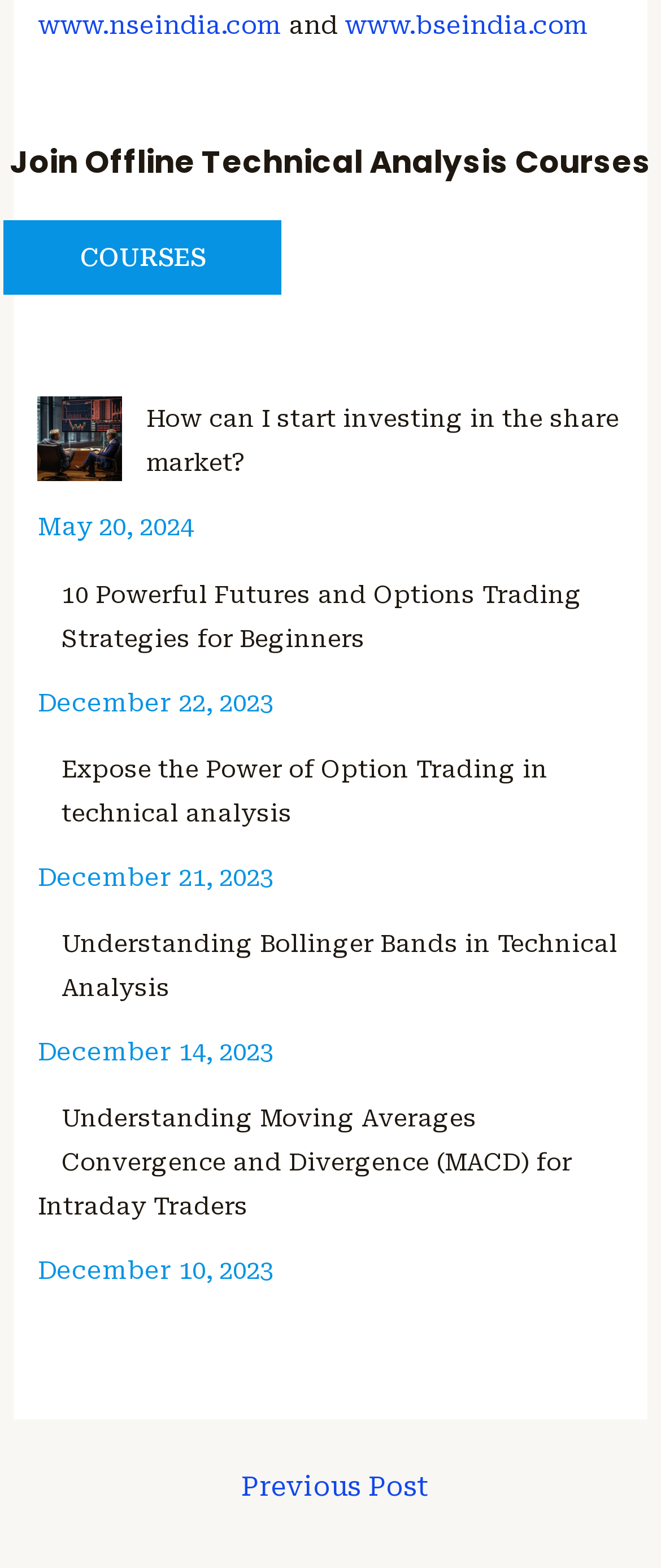Determine the bounding box coordinates for the area you should click to complete the following instruction: "Read about powerful futures and options trading strategies".

[0.093, 0.37, 0.881, 0.415]